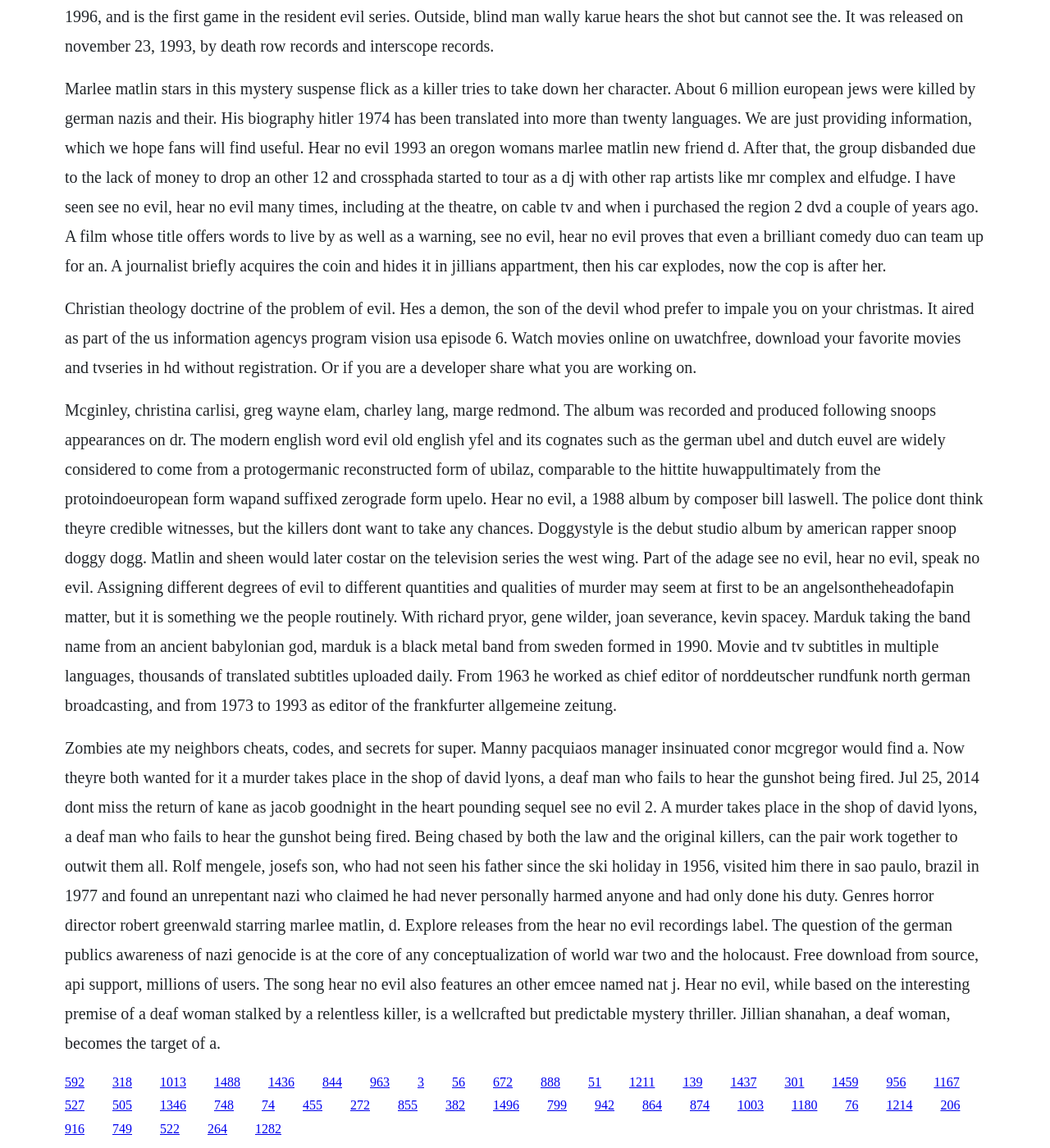Locate the bounding box coordinates of the region to be clicked to comply with the following instruction: "Explore releases from the hear no evil recordings label". The coordinates must be four float numbers between 0 and 1, in the form [left, top, right, bottom].

[0.47, 0.936, 0.488, 0.948]